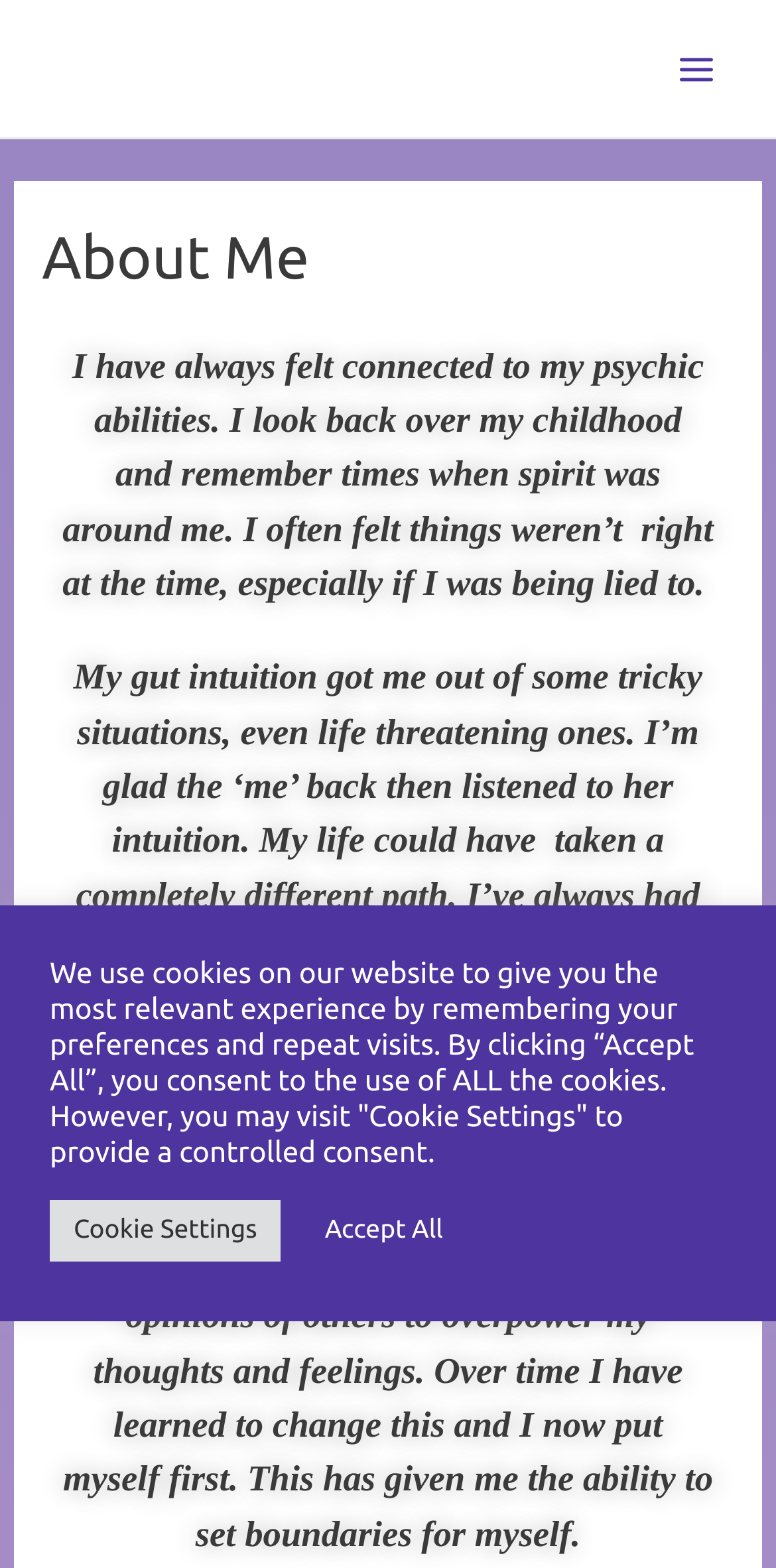What did the author's gut intuition help them with?
From the screenshot, provide a brief answer in one word or phrase.

Getting out of tricky situations